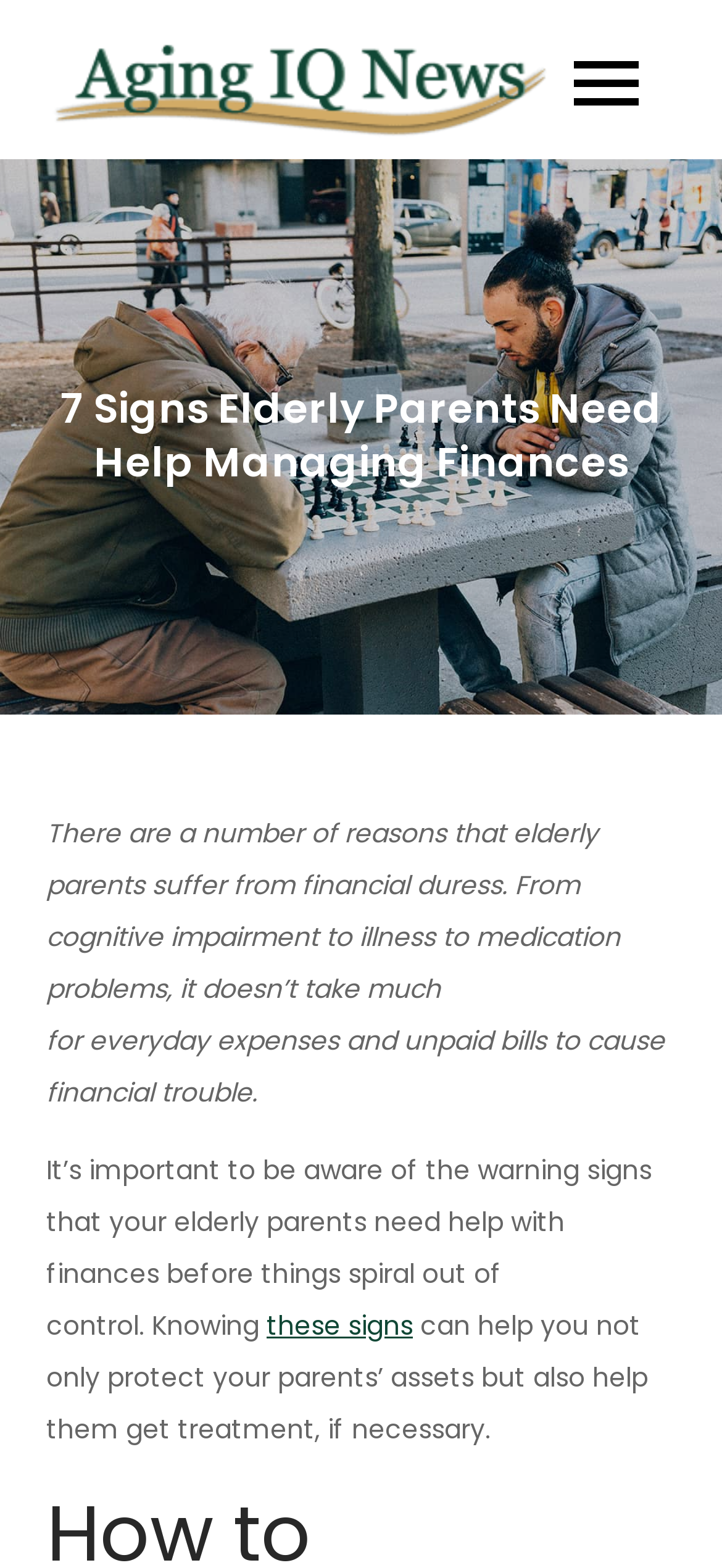What is the relationship between cognitive impairment and financial trouble?
Look at the image and answer with only one word or phrase.

It can cause financial trouble